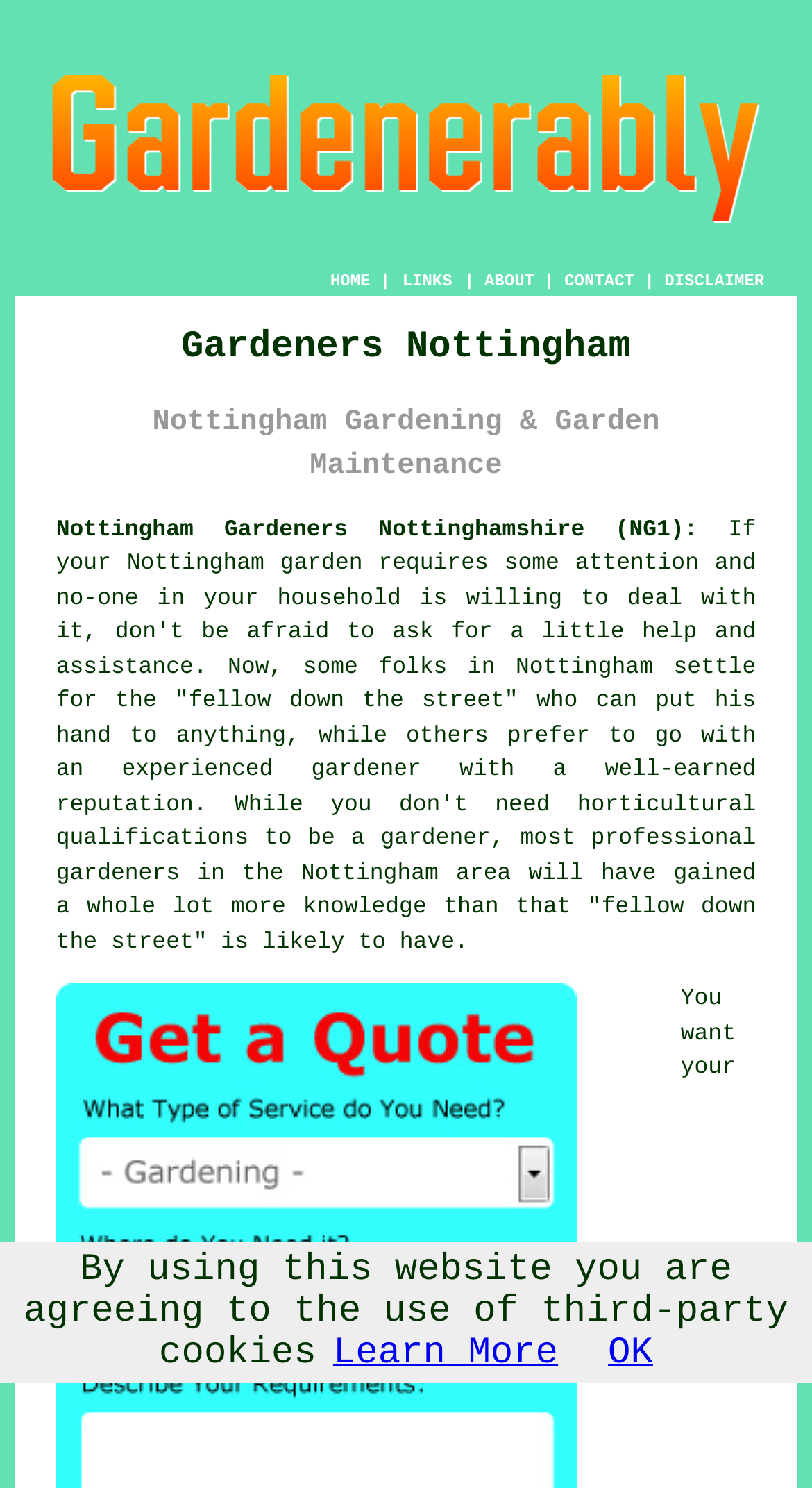Specify the bounding box coordinates of the region I need to click to perform the following instruction: "Click the ABOUT link". The coordinates must be four float numbers in the range of 0 to 1, i.e., [left, top, right, bottom].

[0.597, 0.184, 0.658, 0.196]